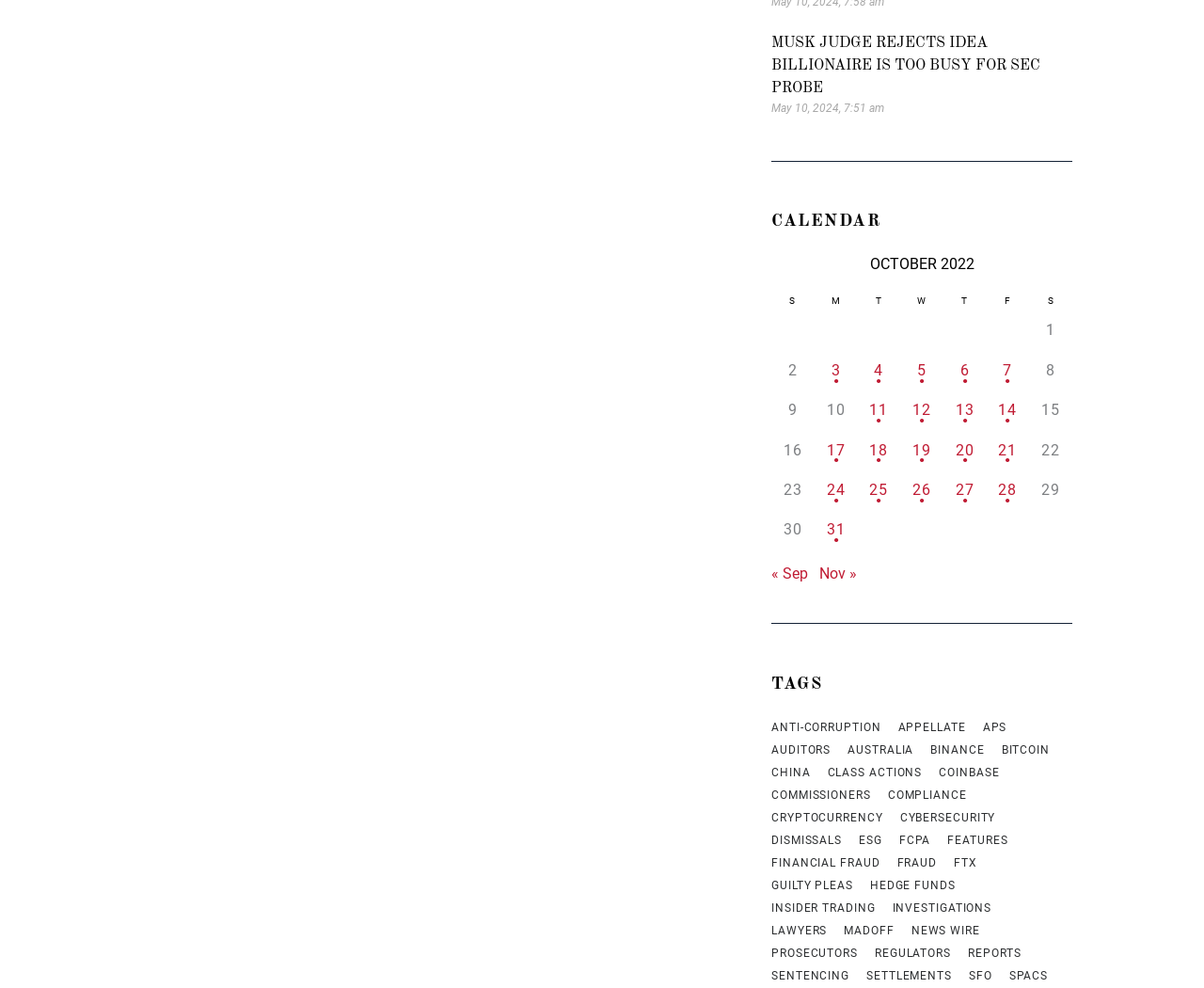How many days are listed in the calendar?
Offer a detailed and exhaustive answer to the question.

I counted the number of grid cells in the table with the caption 'OCTOBER 2022' and found that there are 31 days listed.